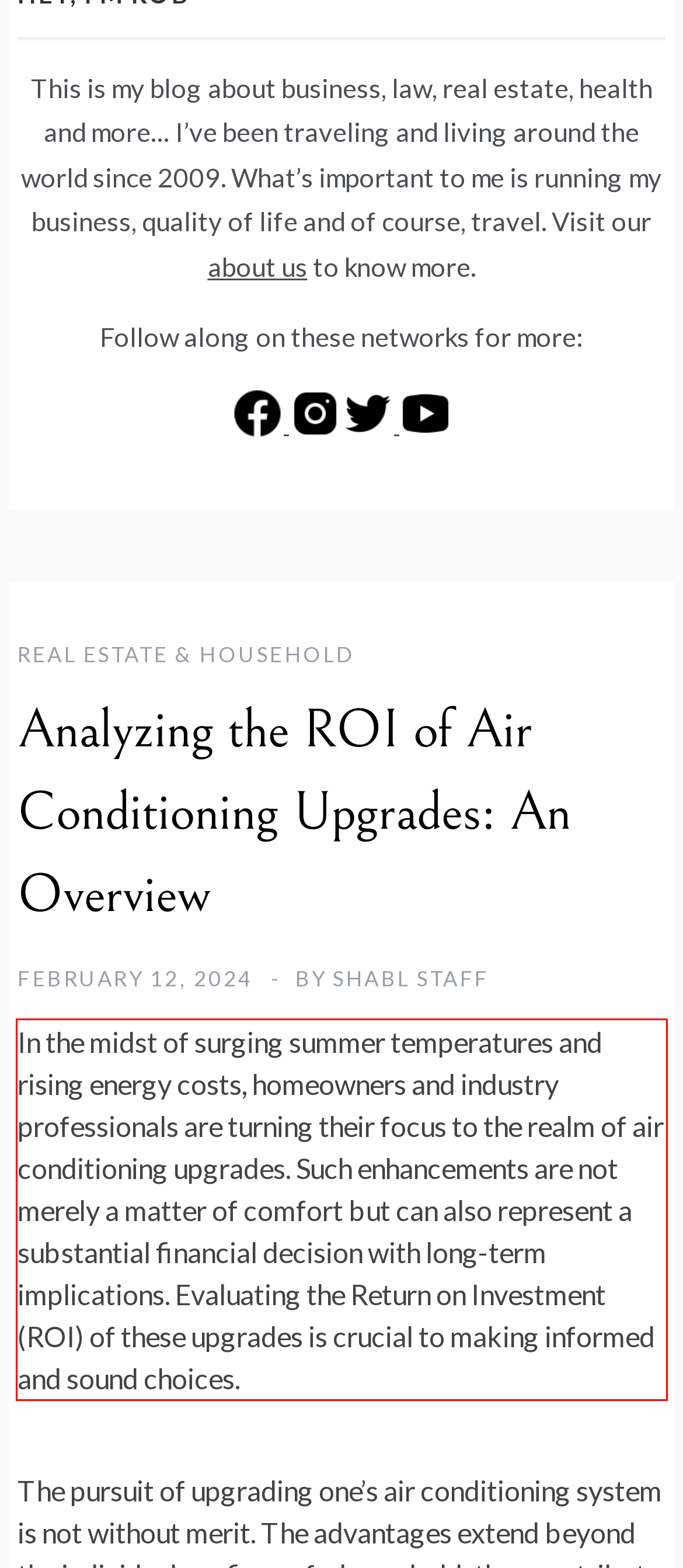Perform OCR on the text inside the red-bordered box in the provided screenshot and output the content.

In the midst of surging summer temperatures and rising energy costs, homeowners and industry professionals are turning their focus to the realm of air conditioning upgrades. Such enhancements are not merely a matter of comfort but can also represent a substantial financial decision with long-term implications. Evaluating the Return on Investment (ROI) of these upgrades is crucial to making informed and sound choices.